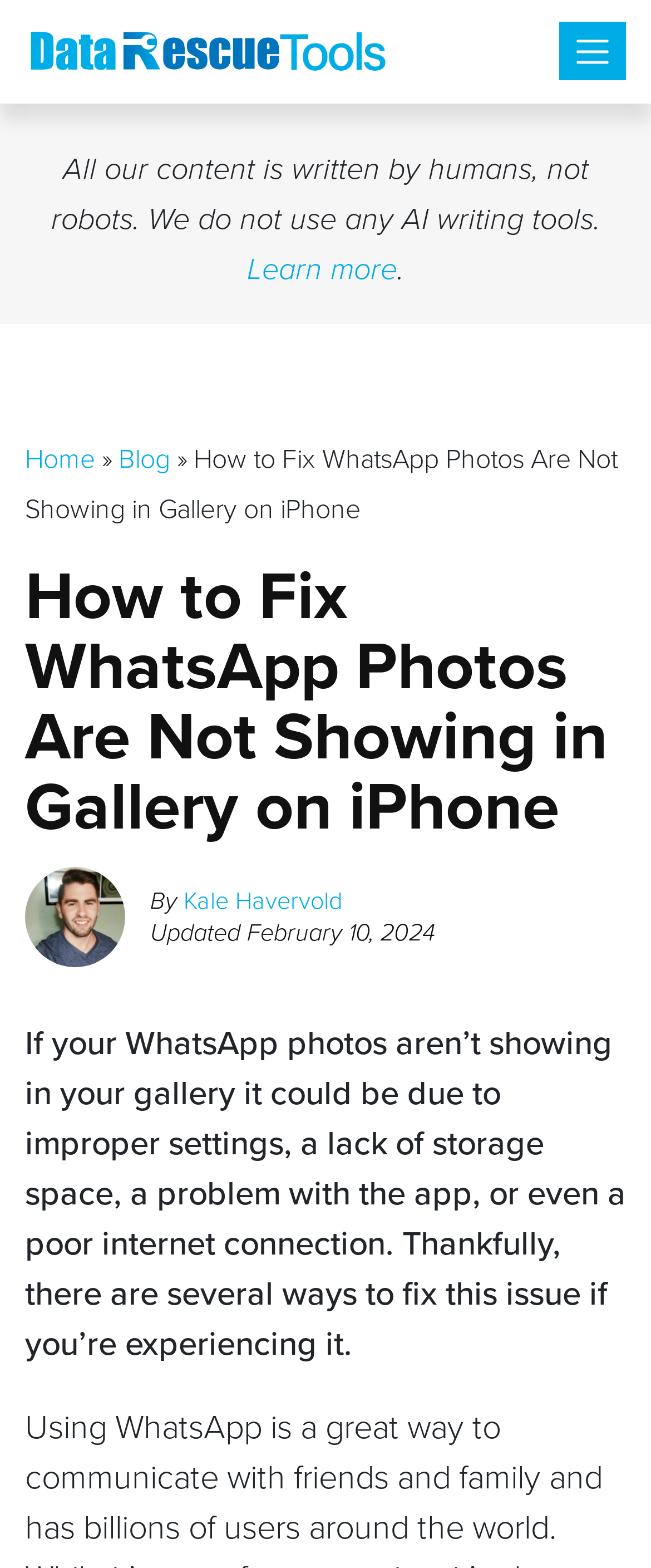What is the author's name of the article?
Please ensure your answer is as detailed and informative as possible.

The author's name can be found below the article's title, next to the avatar photo. It is written as 'By Kale Havervold'.